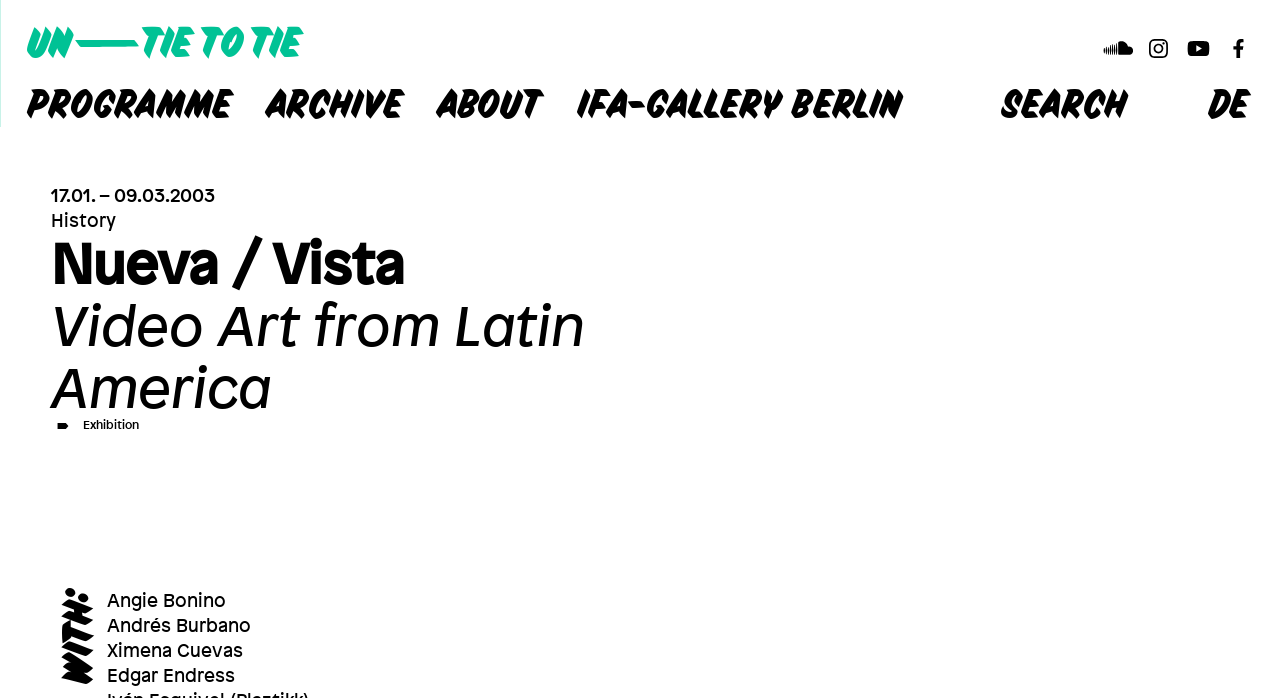What is the purpose of the button at the top right corner?
Please use the image to provide an in-depth answer to the question.

The button is labeled 'Search' and is located at the top right corner of the webpage. Its purpose is likely to allow users to search for specific content within the webpage.